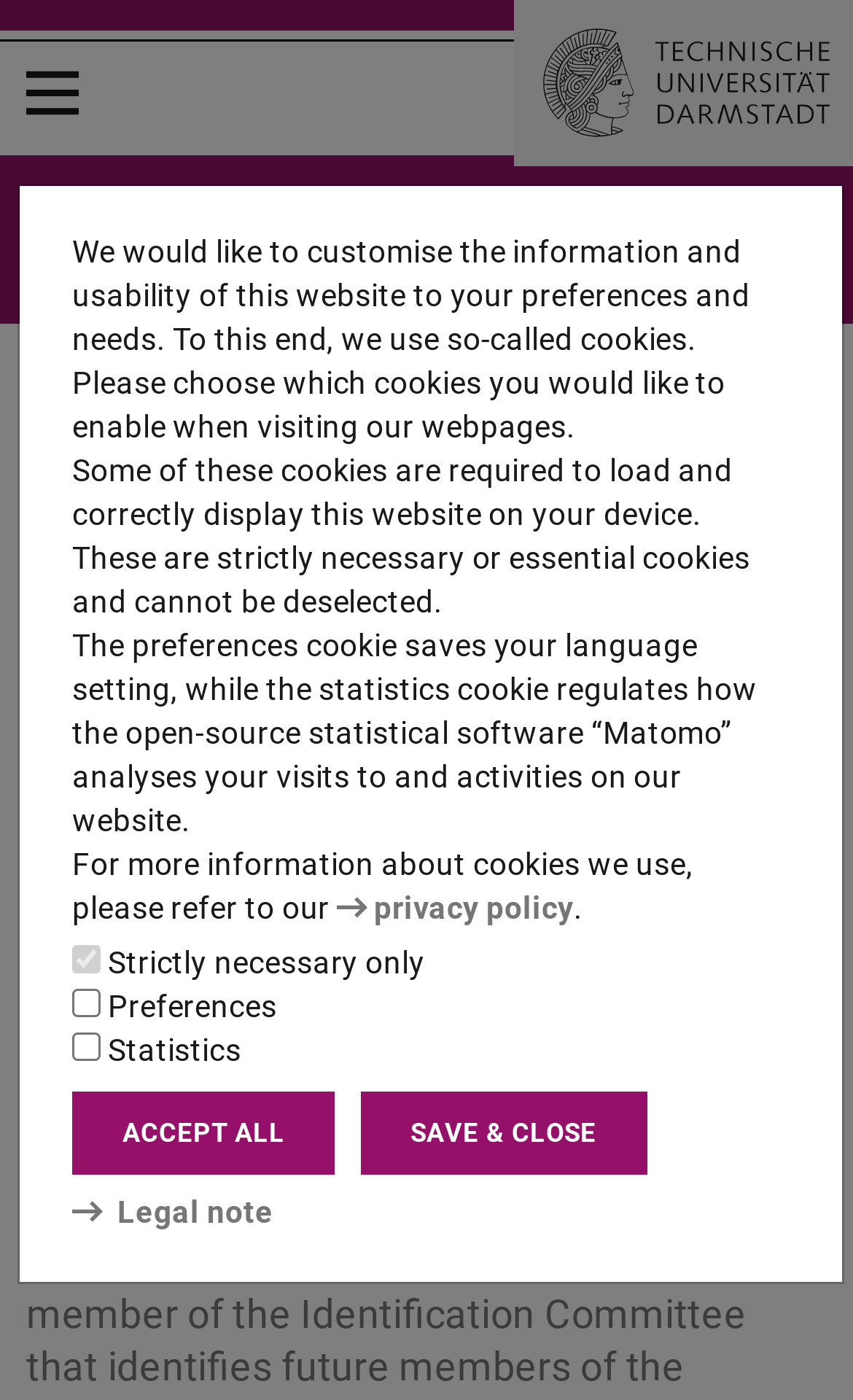Please answer the following question as detailed as possible based on the image: 
What is the name of the university mentioned in the breadcrumb navigation?

The answer can be found in the link element within the breadcrumb navigation which states 'TU Darmstadt'. This indicates that the university mentioned is TU Darmstadt.